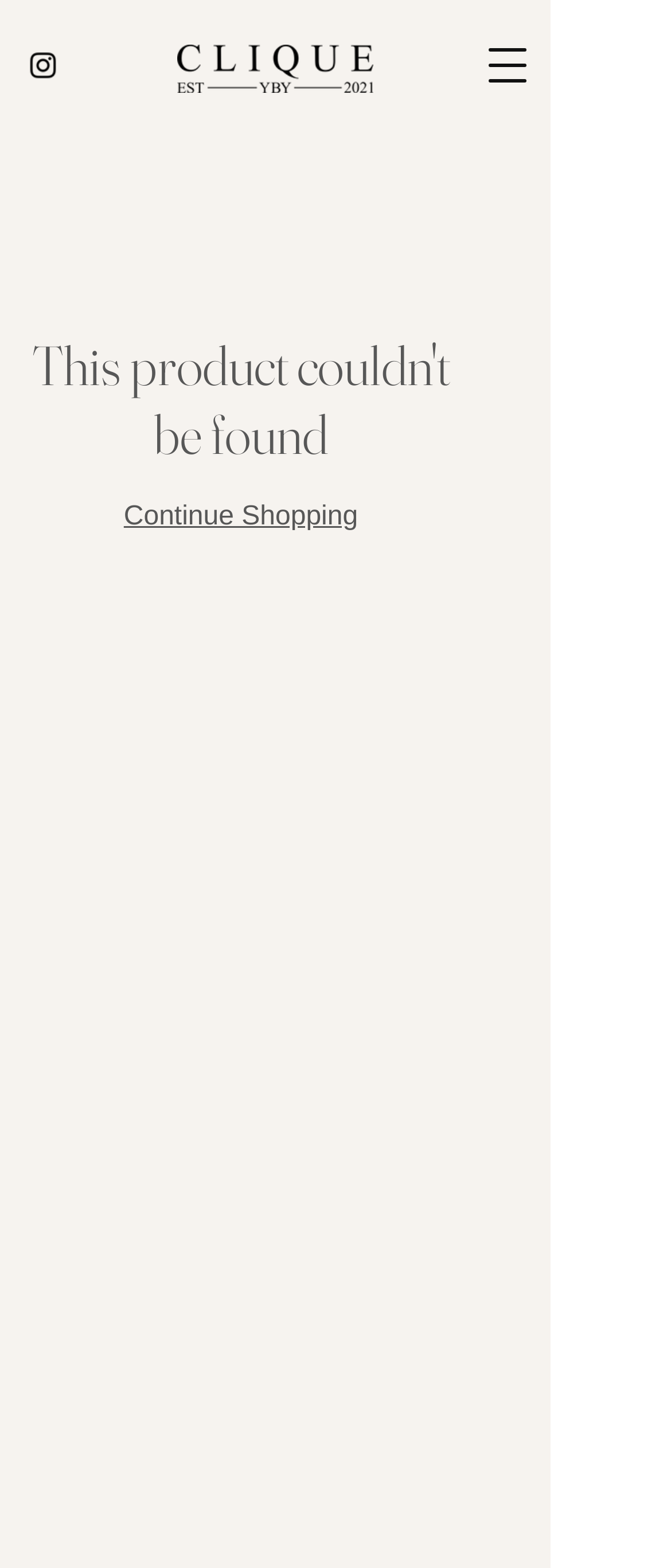How many links are in the social bar?
Please provide a single word or phrase in response based on the screenshot.

1